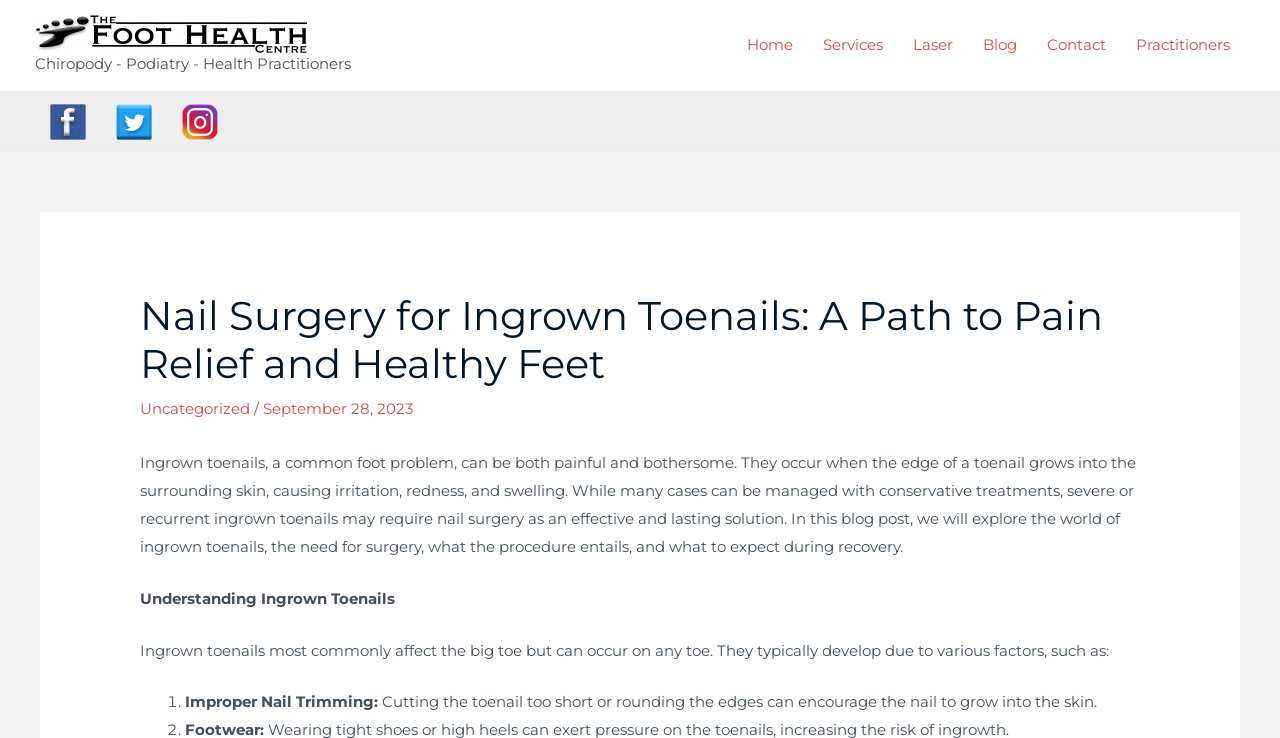Find the bounding box coordinates for the UI element whose description is: "alt="The Foot Health Centre Coulsdon"". The coordinates should be four float numbers between 0 and 1, in the format [left, top, right, bottom].

[0.027, 0.031, 0.241, 0.057]